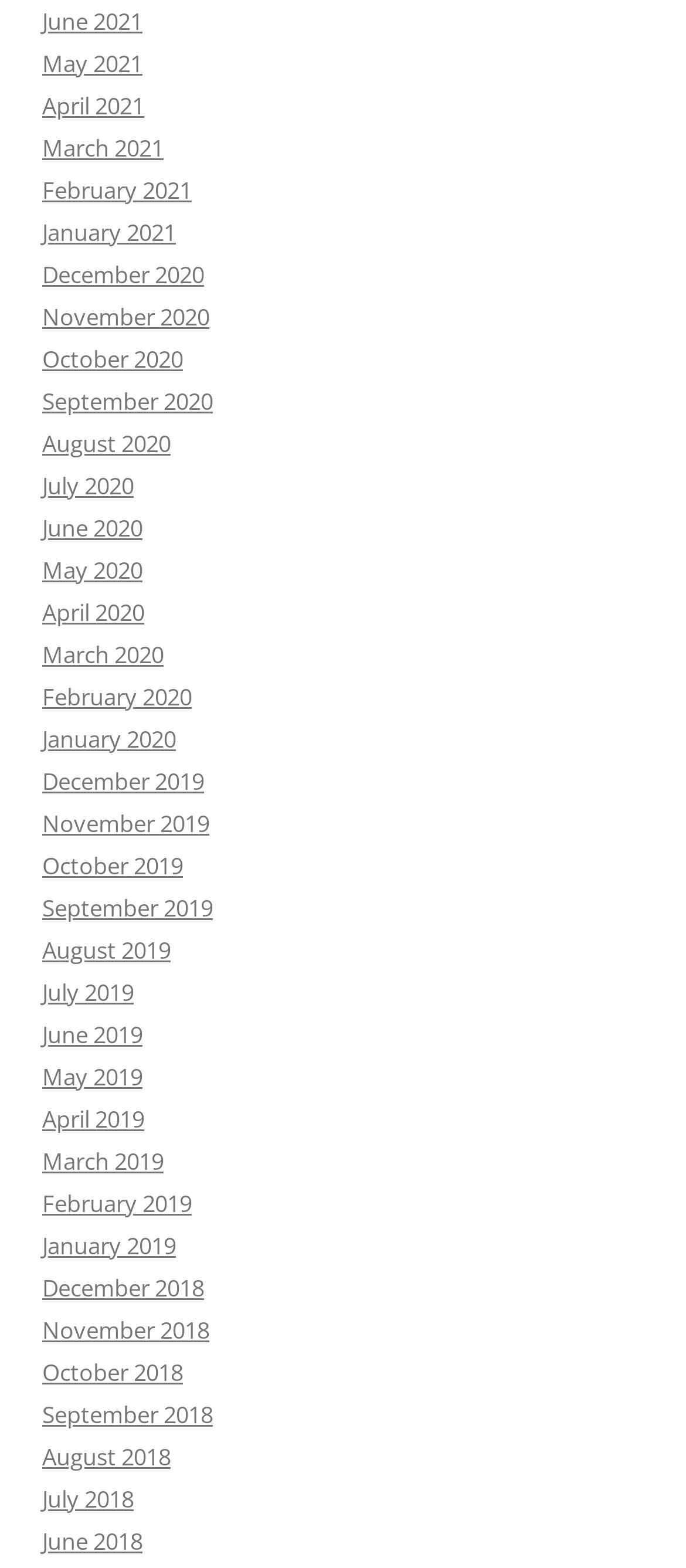Provide your answer to the question using just one word or phrase: Are the links sorted in alphabetical order?

No